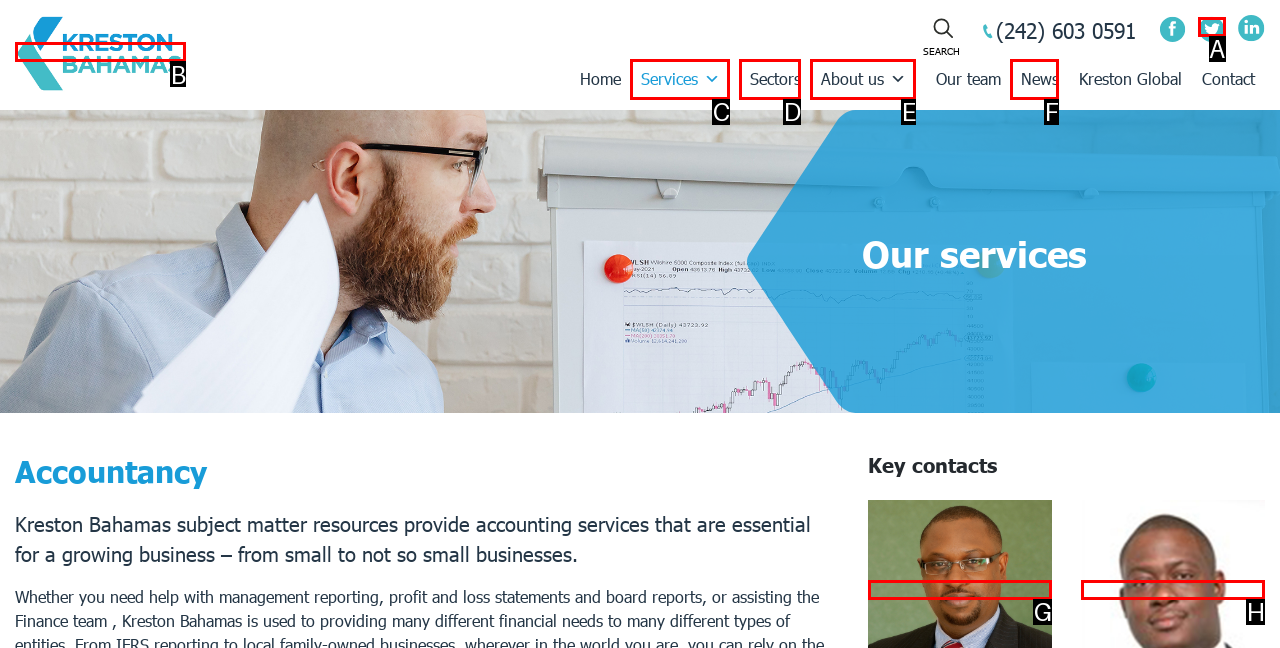Based on the task: Read the article about Ticketmaster, which UI element should be clicked? Answer with the letter that corresponds to the correct option from the choices given.

None